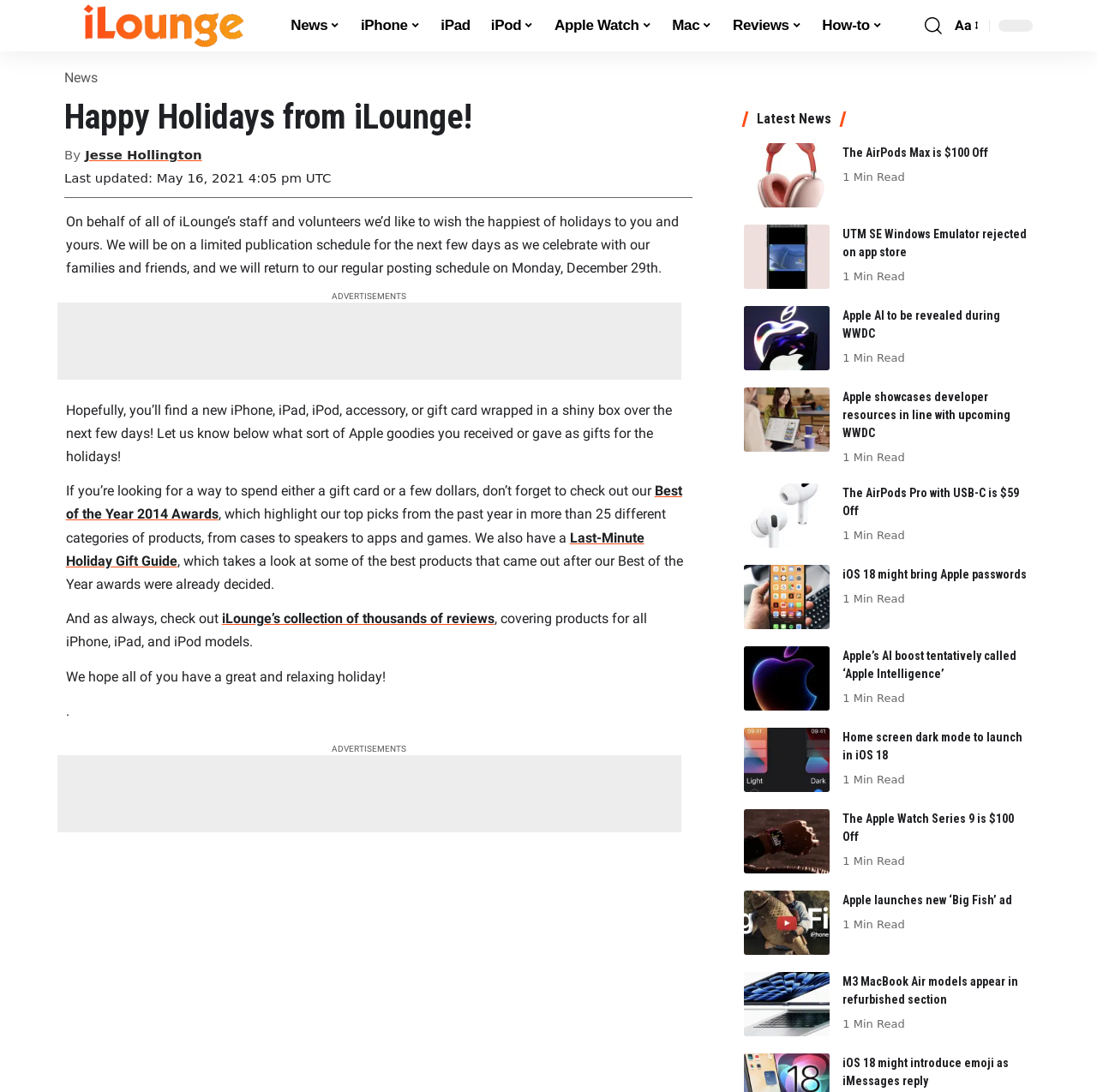What is the main topic of the webpage?
Please provide a single word or phrase as the answer based on the screenshot.

Holidays